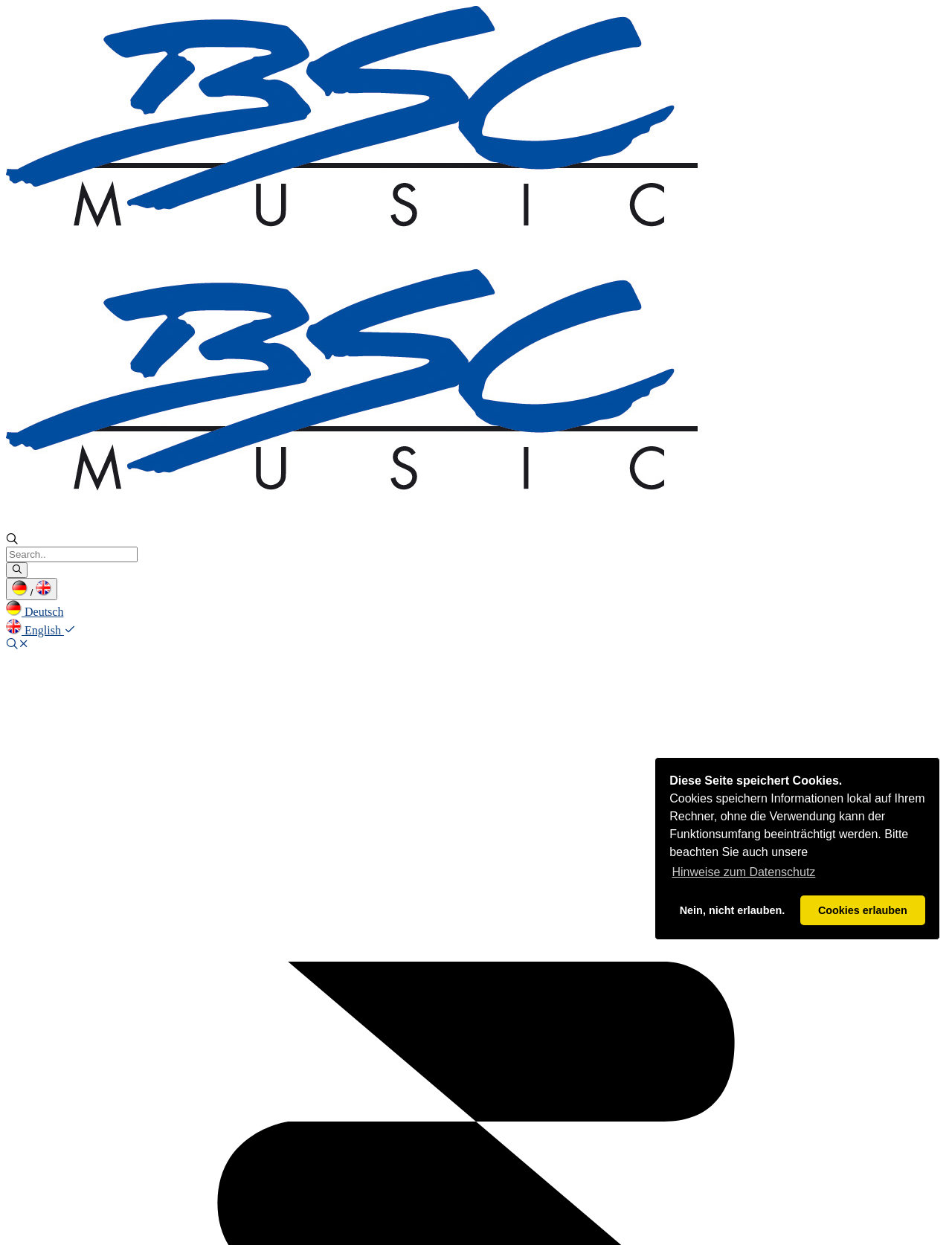Please determine the bounding box coordinates of the clickable area required to carry out the following instruction: "Go to the next page". The coordinates must be four float numbers between 0 and 1, represented as [left, top, right, bottom].

None